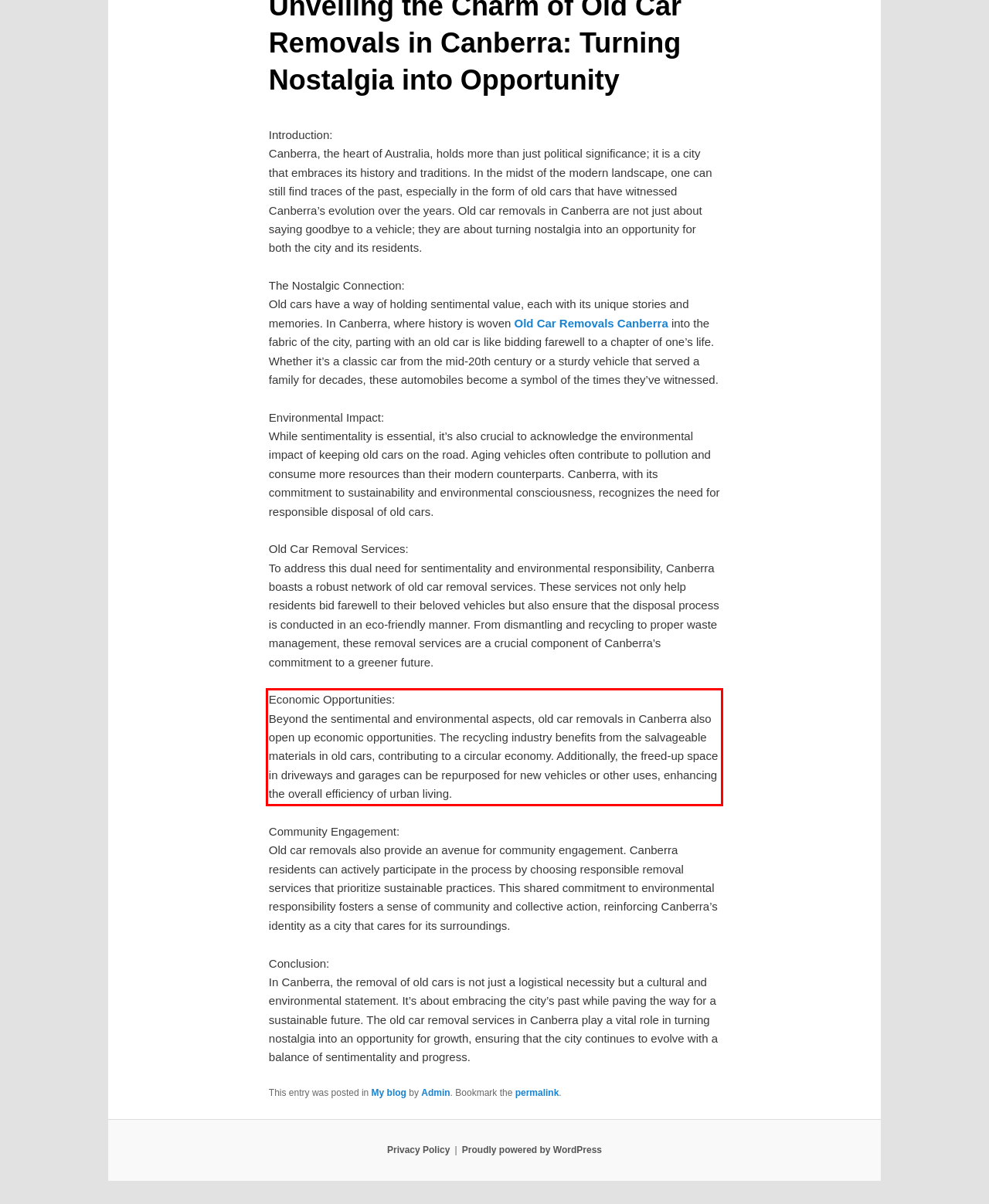You are provided with a screenshot of a webpage featuring a red rectangle bounding box. Extract the text content within this red bounding box using OCR.

Economic Opportunities: Beyond the sentimental and environmental aspects, old car removals in Canberra also open up economic opportunities. The recycling industry benefits from the salvageable materials in old cars, contributing to a circular economy. Additionally, the freed-up space in driveways and garages can be repurposed for new vehicles or other uses, enhancing the overall efficiency of urban living.